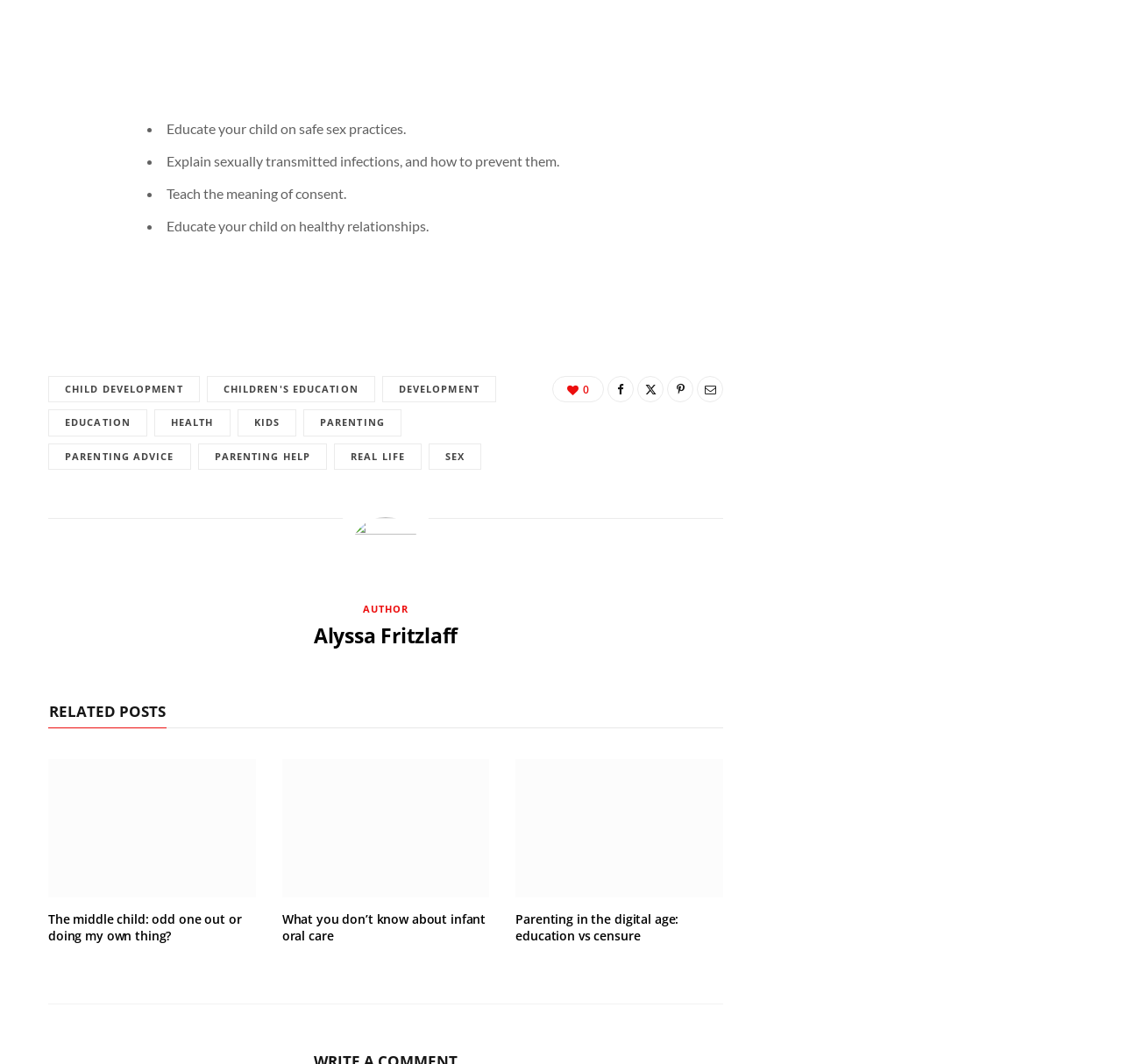Please find the bounding box coordinates of the element that must be clicked to perform the given instruction: "View 'Teething baby in a towel' image". The coordinates should be four float numbers from 0 to 1, i.e., [left, top, right, bottom].

[0.251, 0.714, 0.436, 0.844]